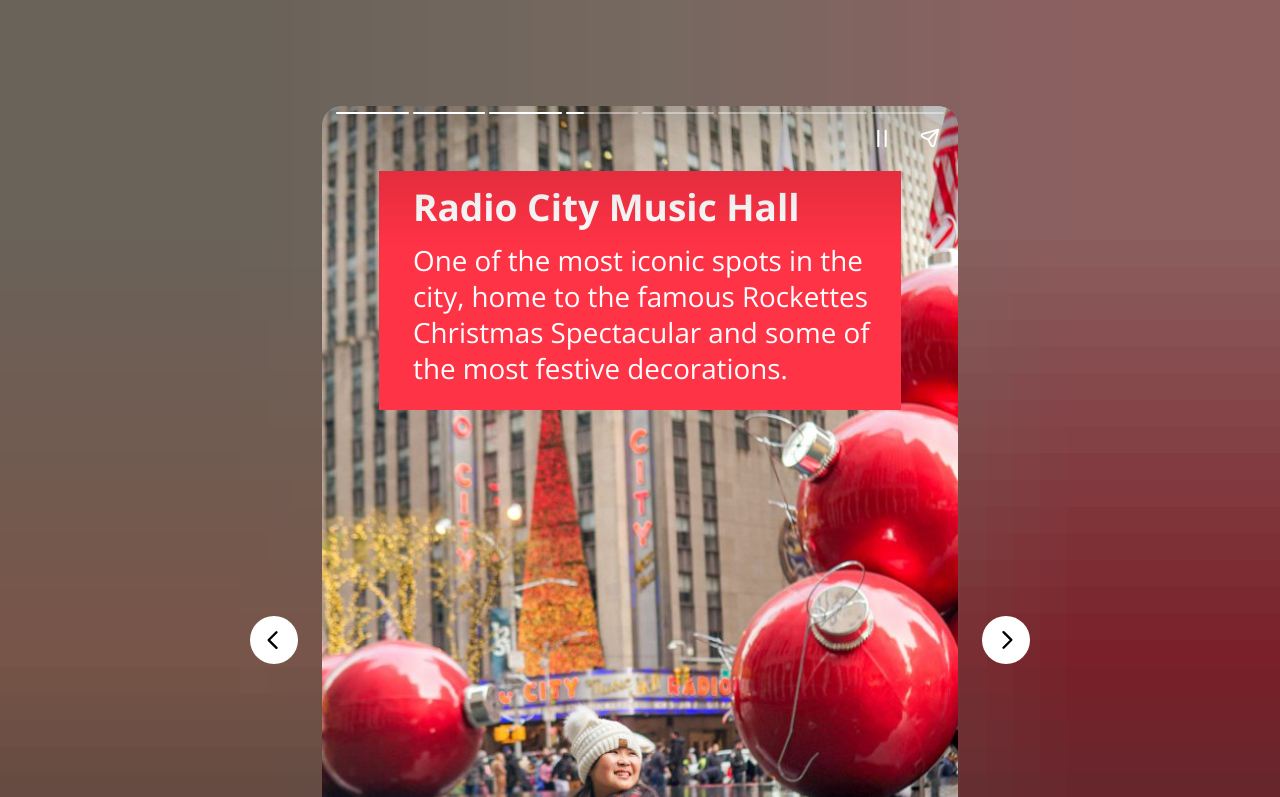Please locate and retrieve the main header text of the webpage.

NEW YORK
CITY